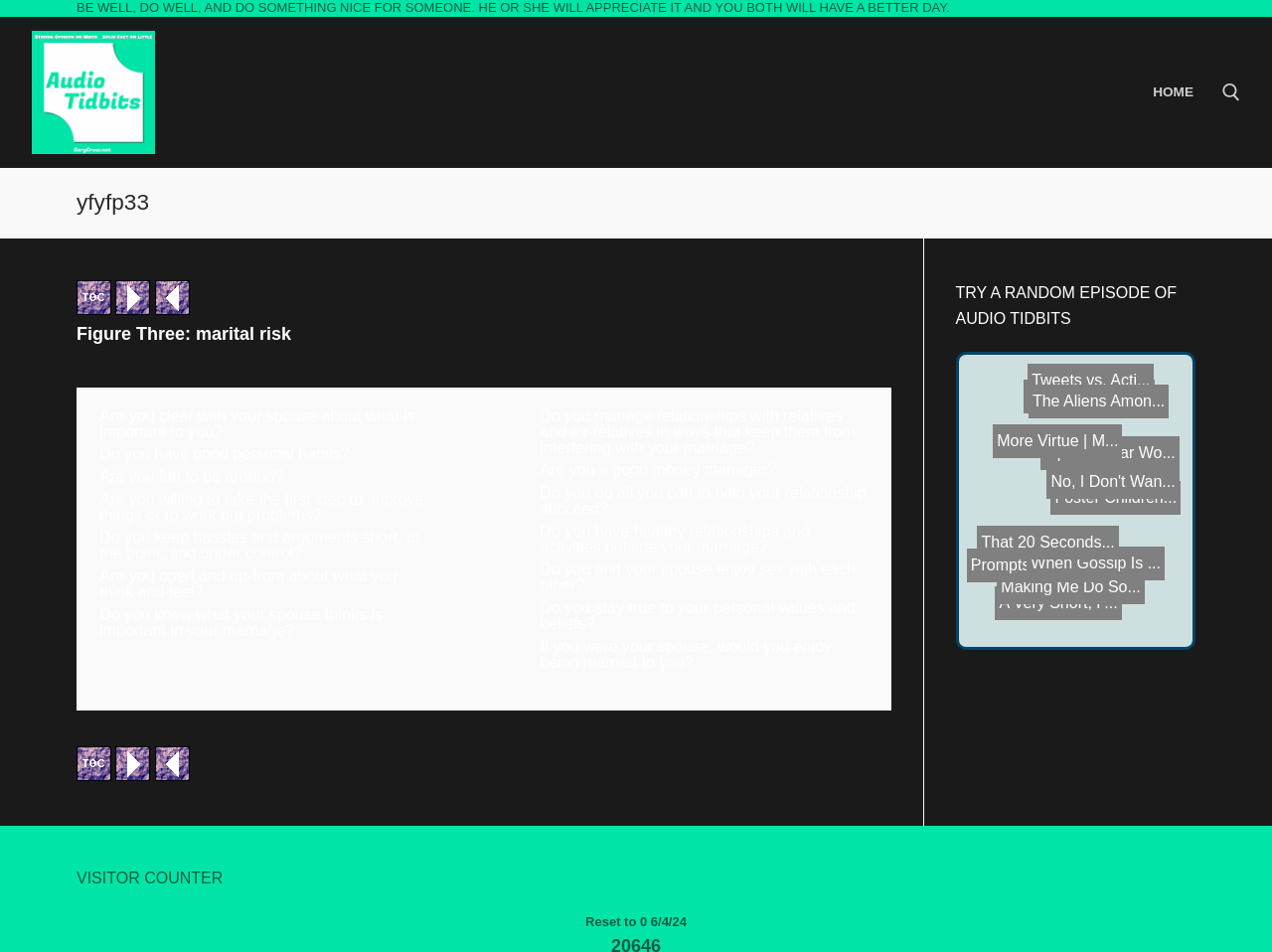Determine the bounding box coordinates of the element that should be clicked to execute the following command: "Go to the home page".

[0.896, 0.077, 0.948, 0.117]